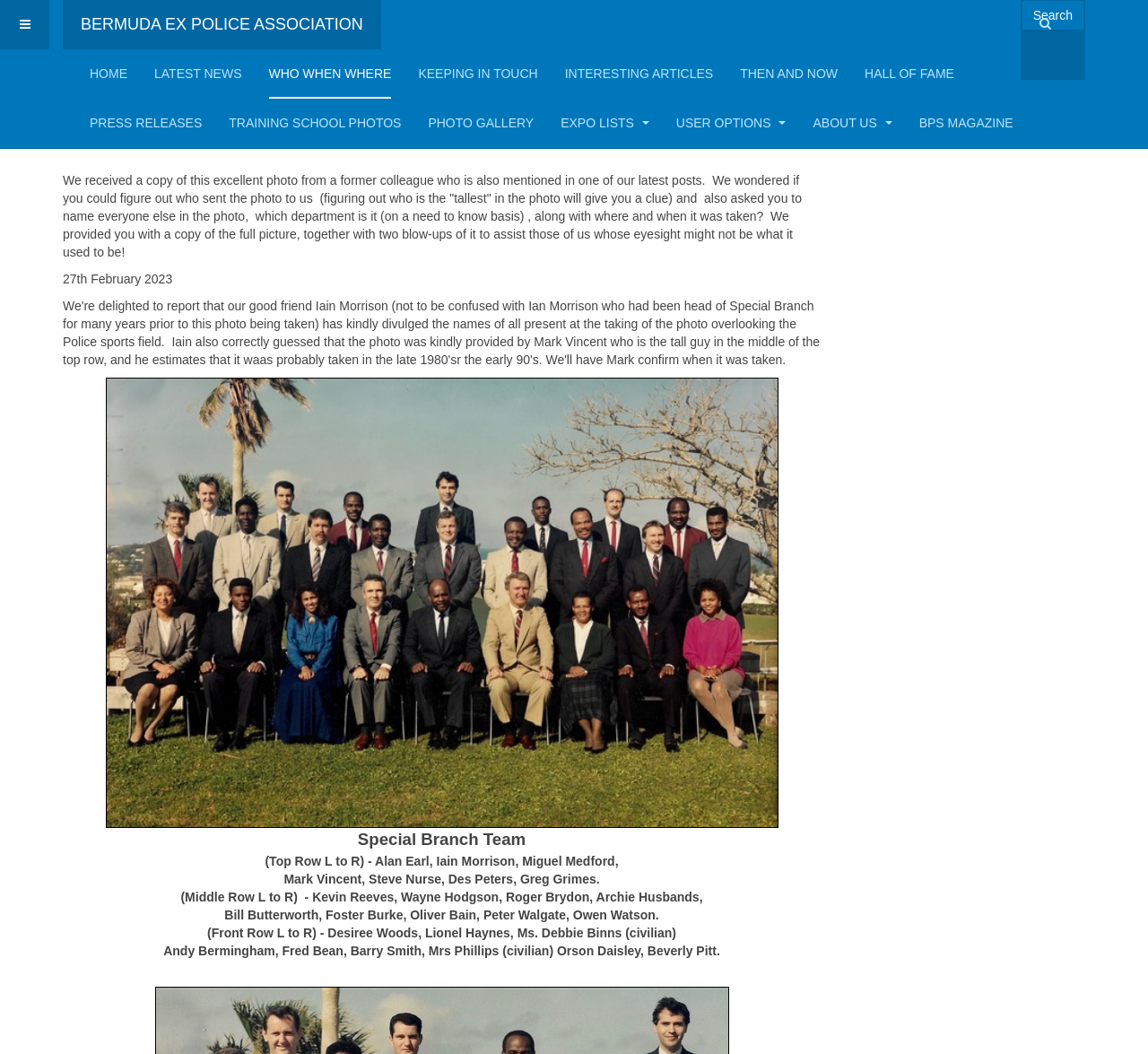Determine the bounding box coordinates for the clickable element to execute this instruction: "Click the 'USER OPTIONS' link". Provide the coordinates as four float numbers between 0 and 1, i.e., [left, top, right, bottom].

[0.589, 0.094, 0.685, 0.14]